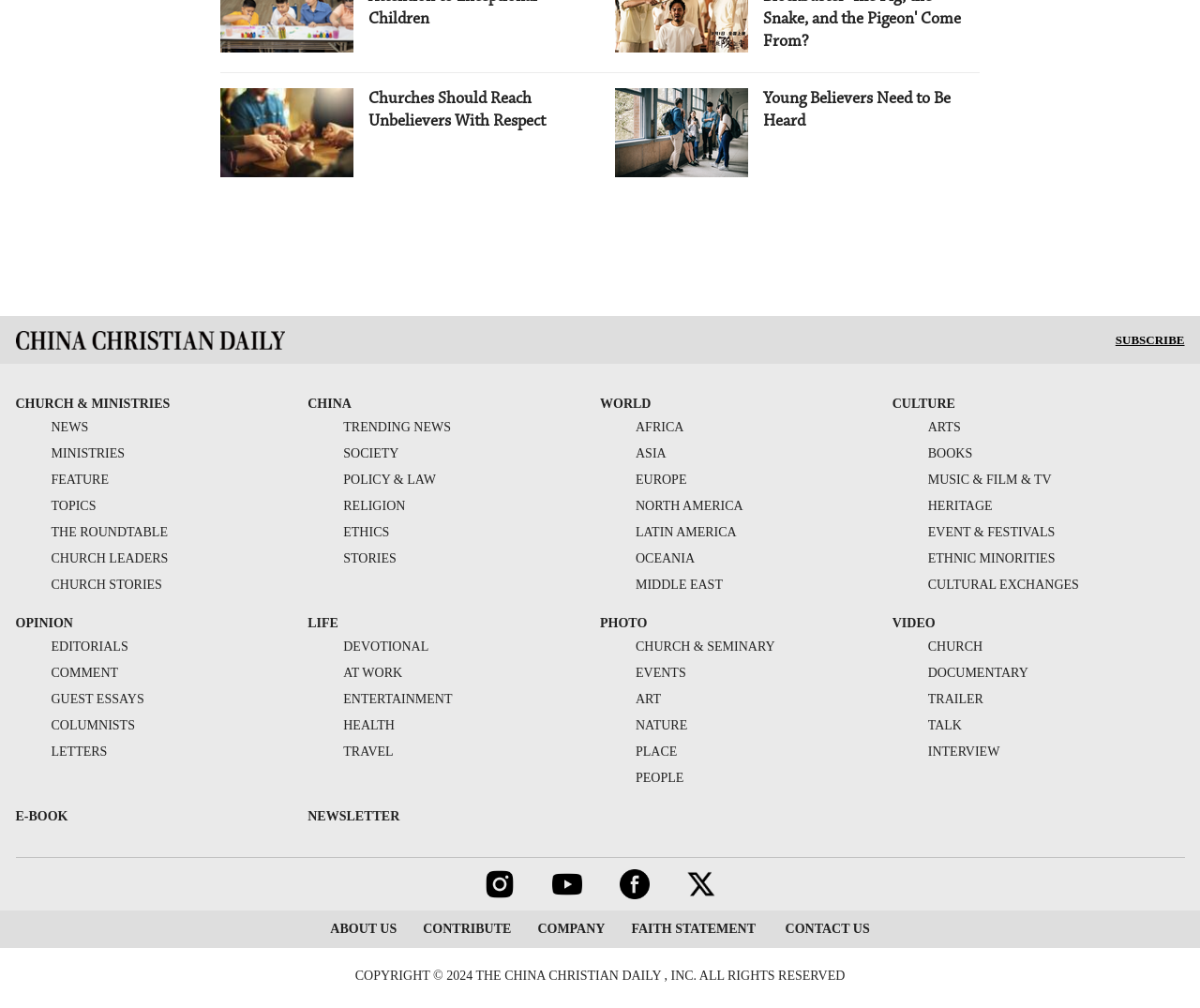Please give the bounding box coordinates of the area that should be clicked to fulfill the following instruction: "Browse the news". The coordinates should be in the format of four float numbers from 0 to 1, i.e., [left, top, right, bottom].

[0.013, 0.417, 0.074, 0.431]